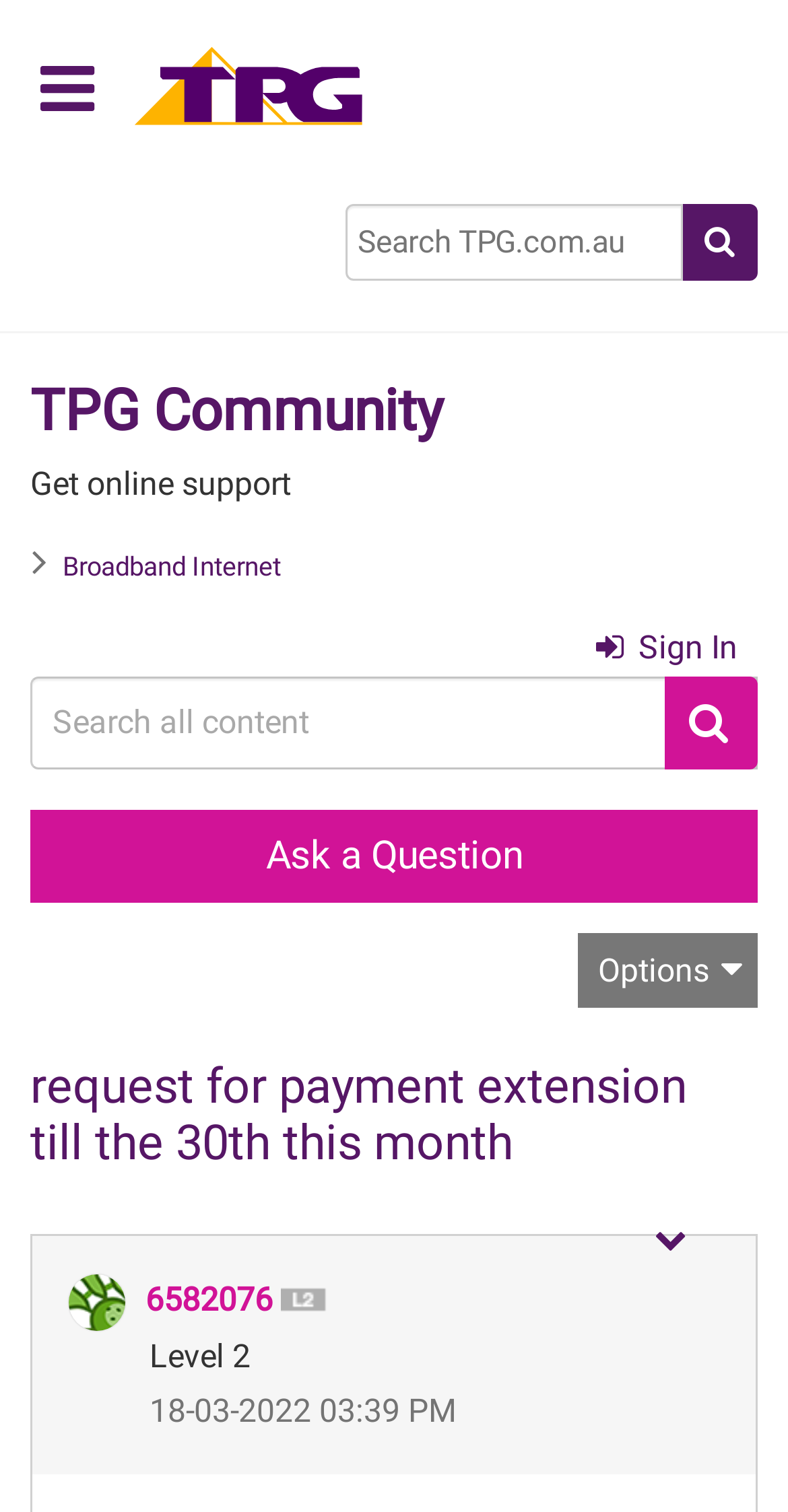Construct a comprehensive caption that outlines the webpage's structure and content.

This webpage appears to be a forum or community discussion page, specifically a post titled "request for payment extension till the 30th this month" on the TPG Community platform. 

At the top left, there is a button with a hamburger icon, followed by a "Home" link with an accompanying image. A search box is located to the right of these elements, accompanied by a magnifying glass button. 

The page title "TPG Community" is displayed prominently, with a "Get online support" text below it. A navigation section, referred to as "breadcrumbs," is situated below the title, containing a link to "Broadband Internet." 

On the top right, there are links to "Sign In" and a "Search" button. Below these, a text box allows users to input search queries. 

The main content of the page is the post itself, which is a request from a long-term customer, Brenden Limburn, for a payment extension on his bill. The post is dated "18-03-2022 03:39 PM" and has an associated image and a "Level 2" badge. 

To the right of the post, there is an "Options" button and a "Show post option menu" button. An image of the user's profile picture is displayed above the post, along with a link to view their profile.